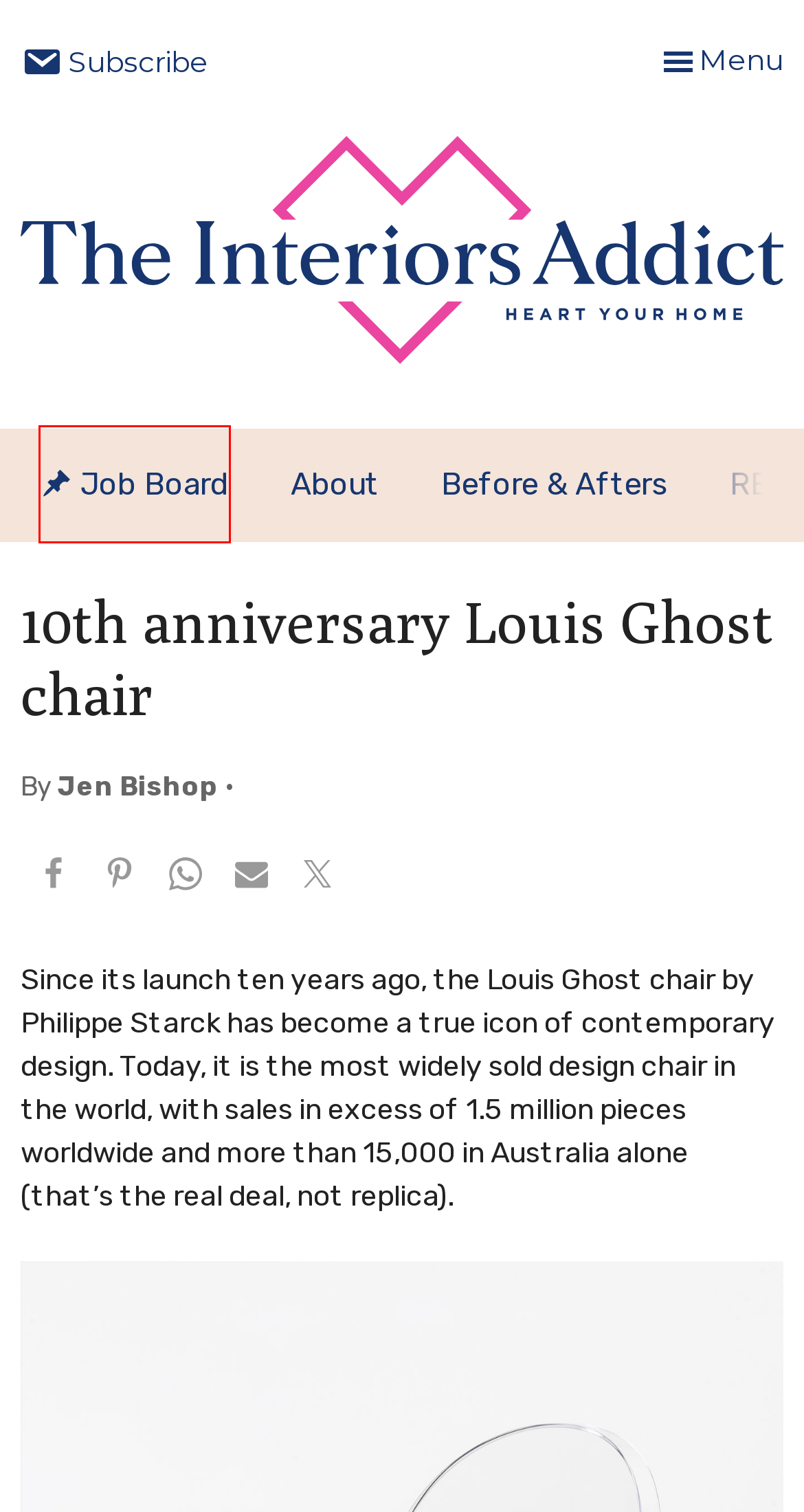A screenshot of a webpage is given with a red bounding box around a UI element. Choose the description that best matches the new webpage shown after clicking the element within the red bounding box. Here are the candidates:
A. Recipes Archives - The Interiors Addict
B. Art Archives - The Interiors Addict
C. Before & Afters Archives - The Interiors Addict
D. Jobs - The Interiors Addict
E. About - The Interiors Addict
F. Bathrooms Archives - The Interiors Addict
G. The Interiors Addict - Heart Your Home
H. Subscribe to the Newsletter! - The Interiors Addict

D